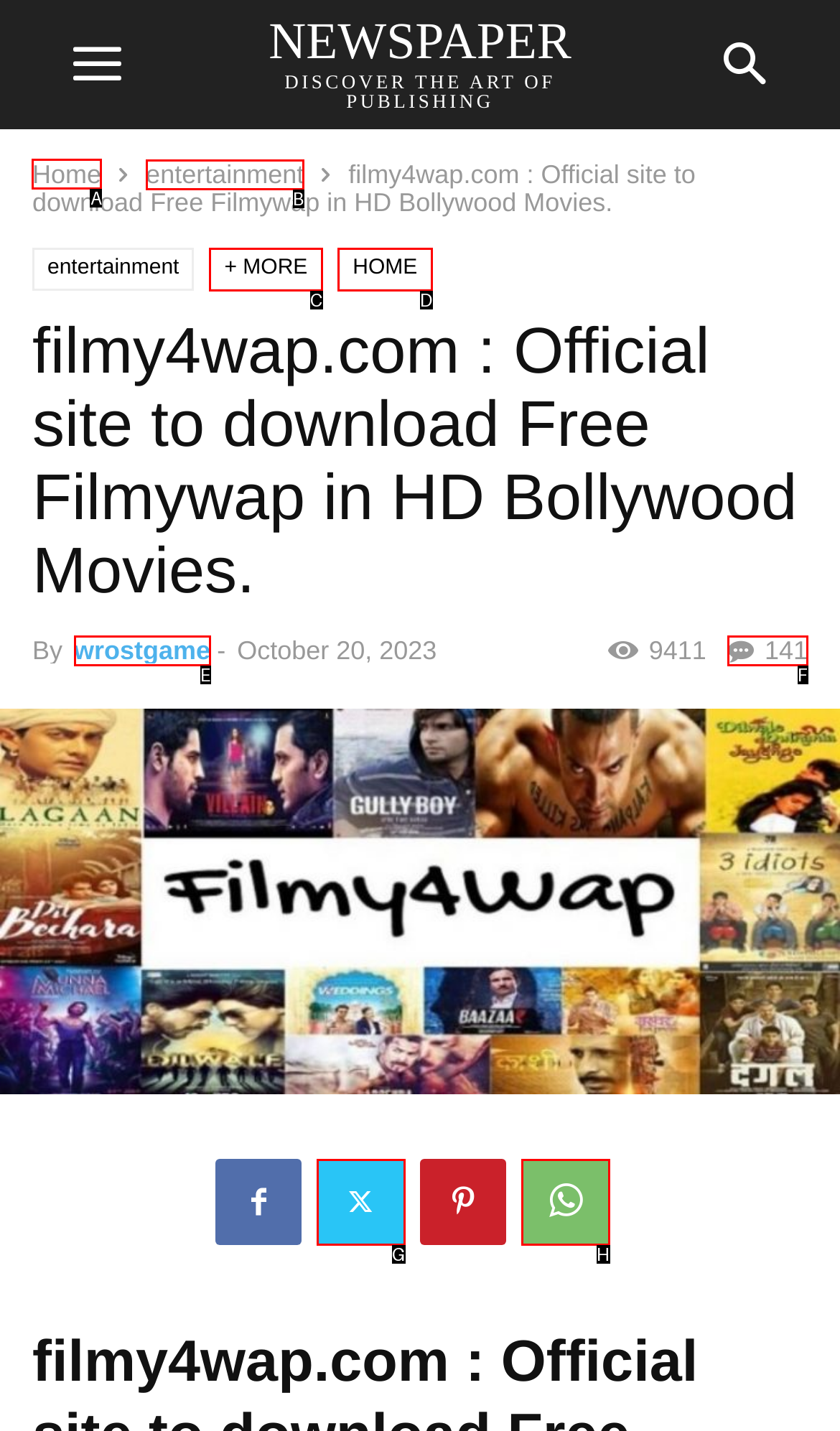Specify which element within the red bounding boxes should be clicked for this task: Click on the 'Home' link Respond with the letter of the correct option.

A